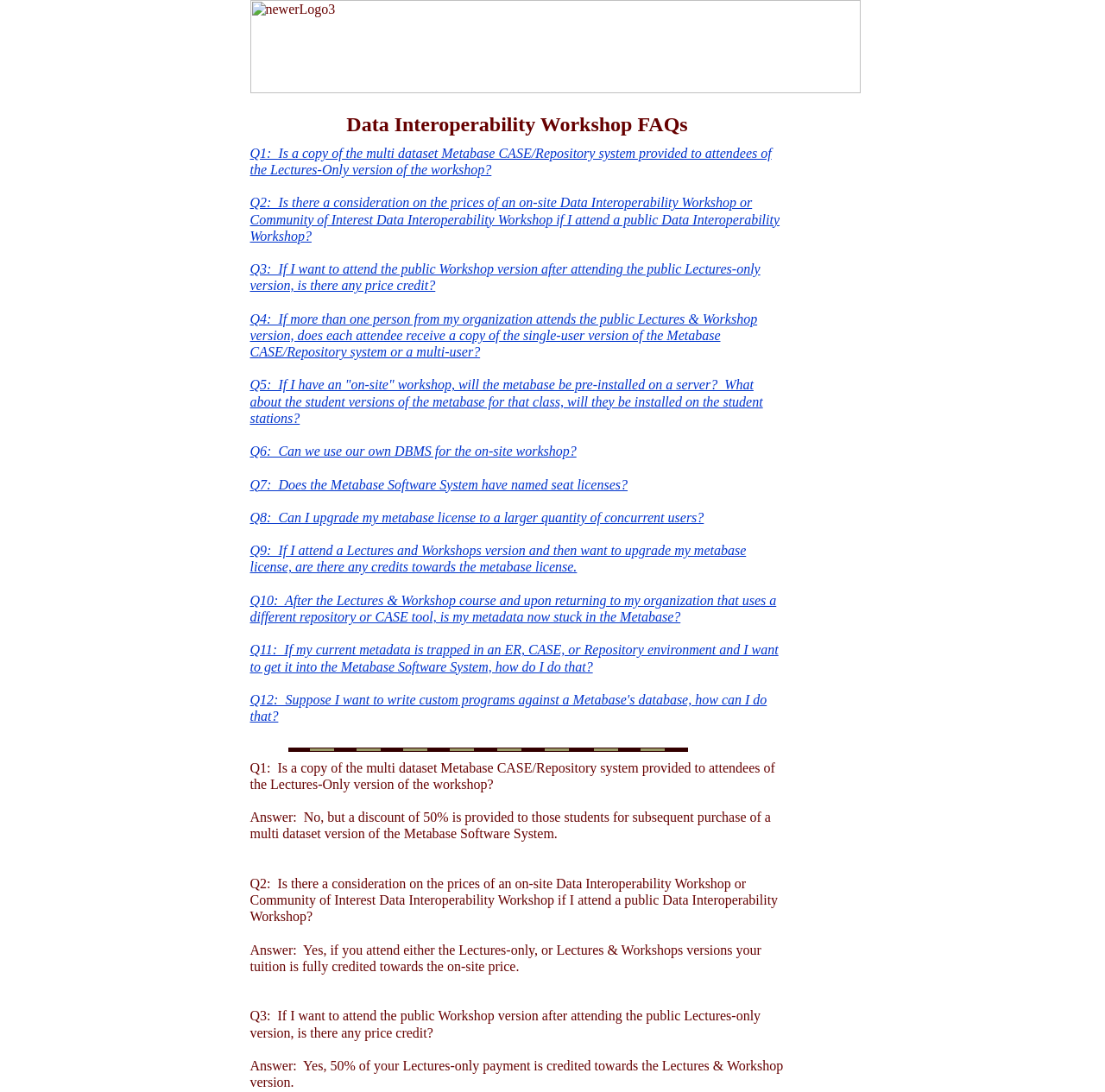Determine the bounding box coordinates for the area that needs to be clicked to fulfill this task: "click the Q12 link". The coordinates must be given as four float numbers between 0 and 1, i.e., [left, top, right, bottom].

[0.226, 0.634, 0.694, 0.663]